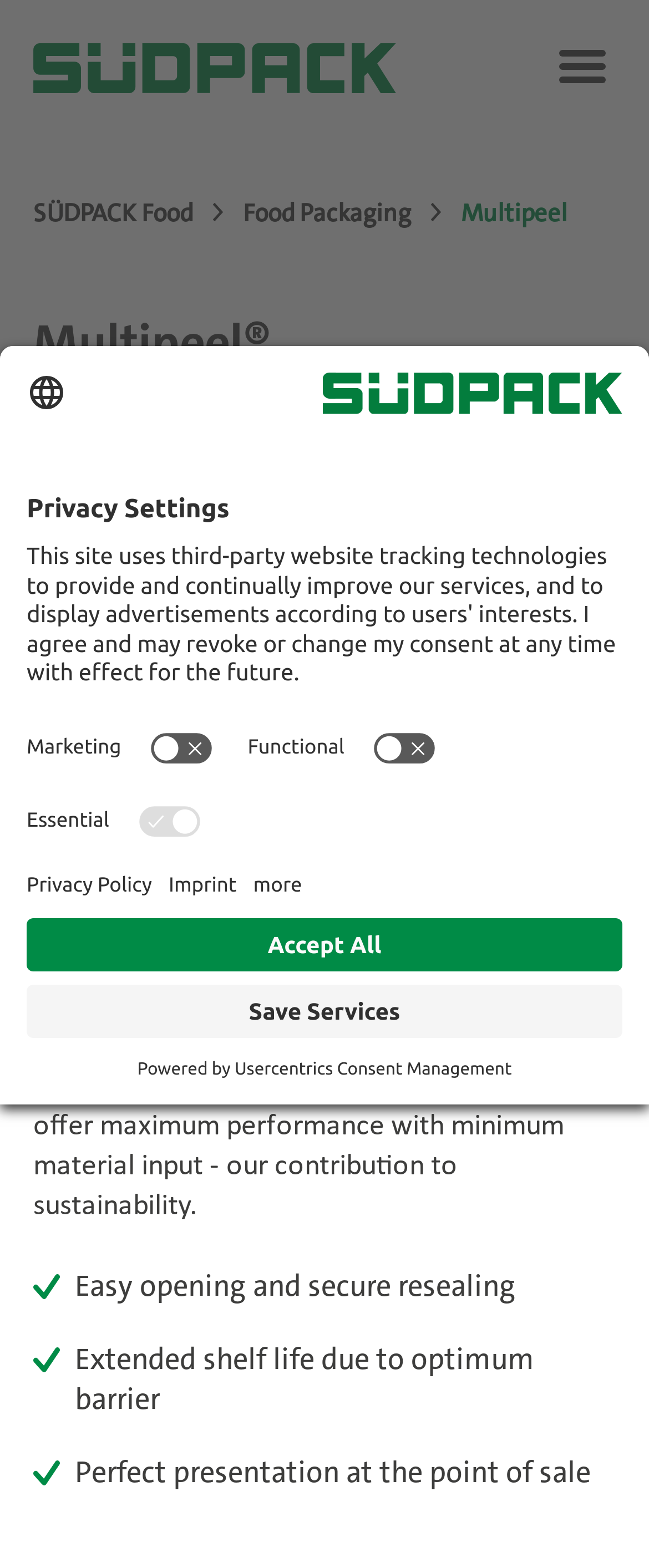Please determine the bounding box coordinates for the element that should be clicked to follow these instructions: "Learn more about Multipeel".

[0.71, 0.123, 0.874, 0.148]